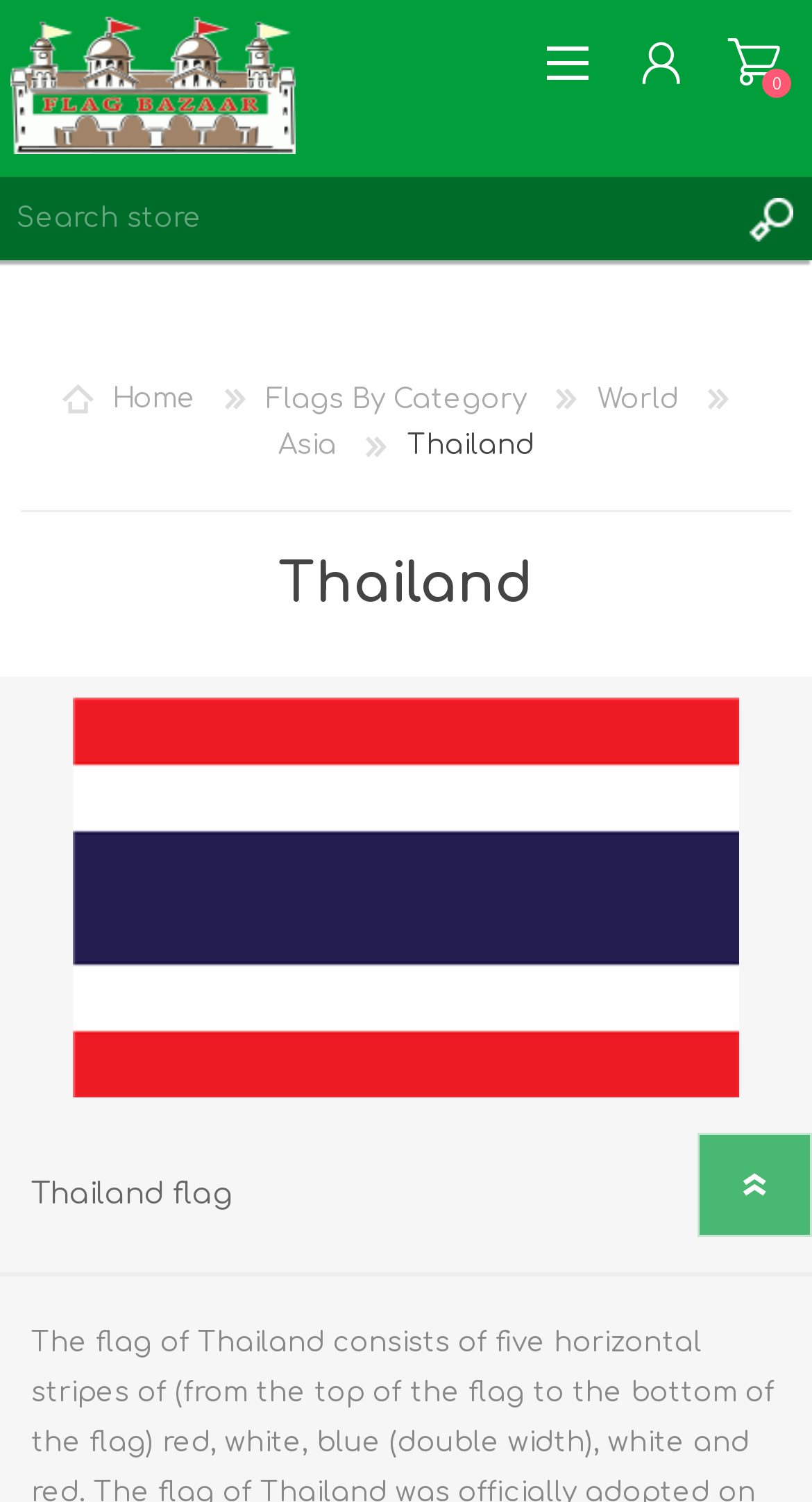Provide the bounding box coordinates for the specified HTML element described in this description: "Flags By Category". The coordinates should be four float numbers ranging from 0 to 1, in the format [left, top, right, bottom].

[0.328, 0.256, 0.659, 0.275]